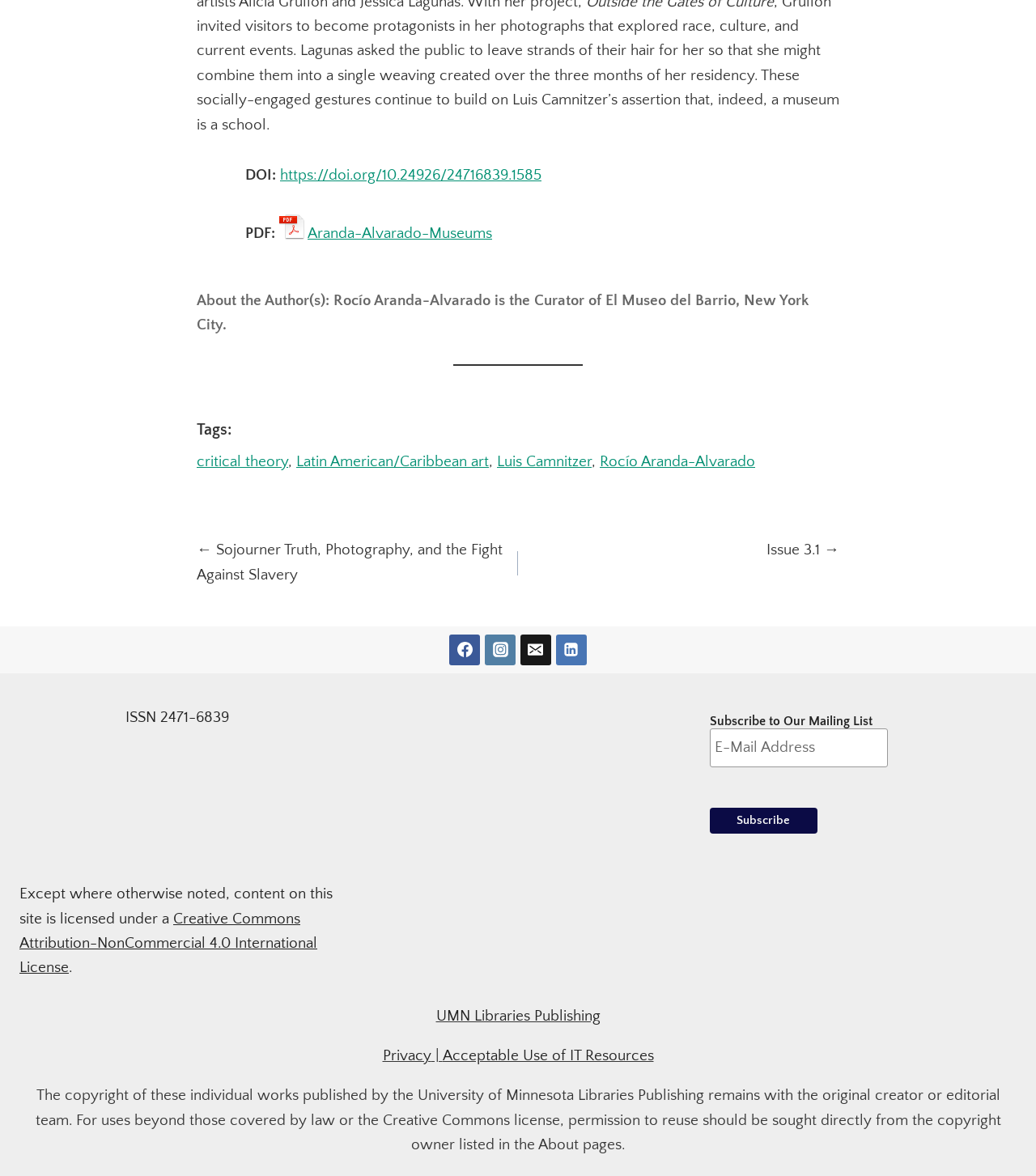Who is the curator of El Museo del Barrio?
Based on the visual, give a brief answer using one word or a short phrase.

Rocío Aranda-Alvarado